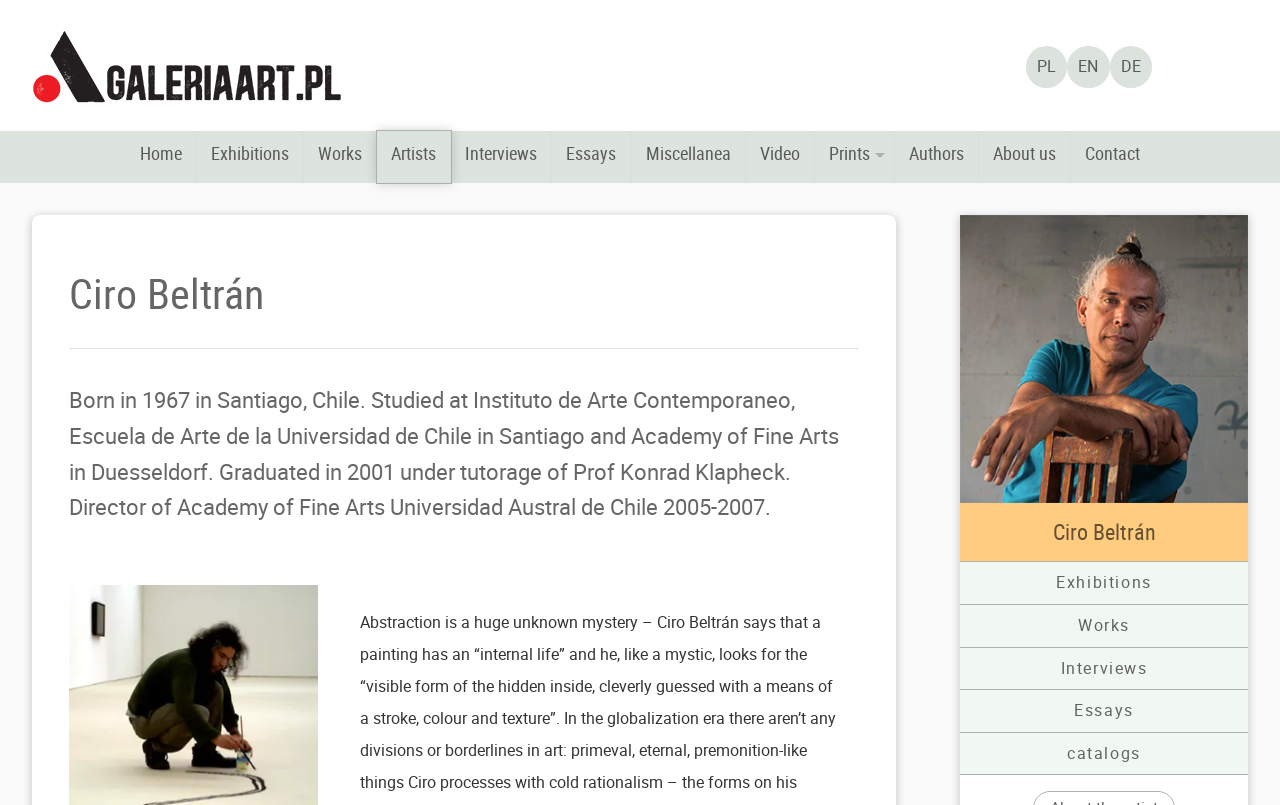Is there a link to the artist's exhibitions?
Give a thorough and detailed response to the question.

There are multiple links to the artist's exhibitions. One can be found in the link element with the text 'Exhibitions' at the top of the webpage, and another can be found in the link element with the same text at the bottom of the webpage.